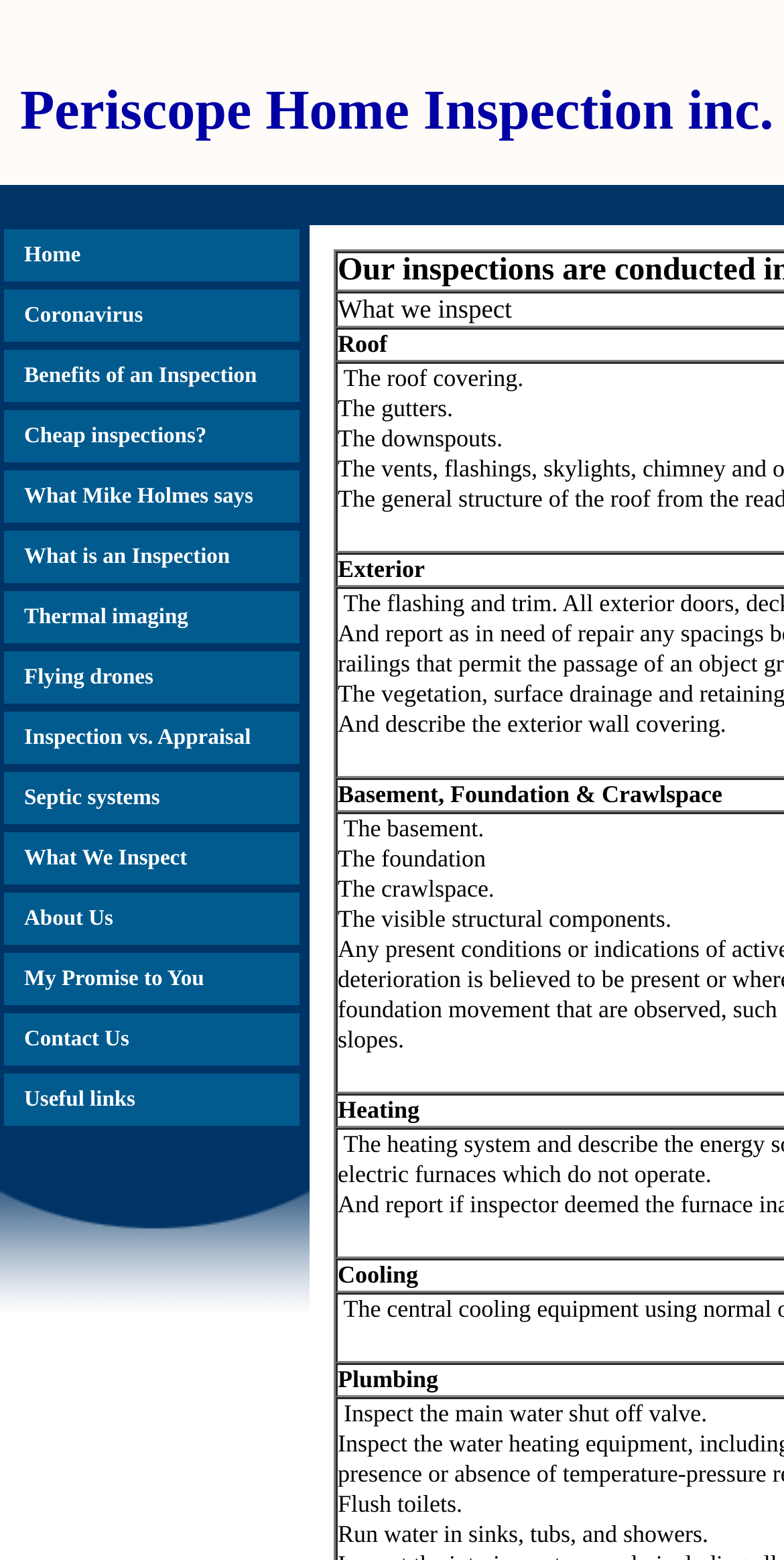Please determine the primary heading and provide its text.

Periscope Home Inspection inc.